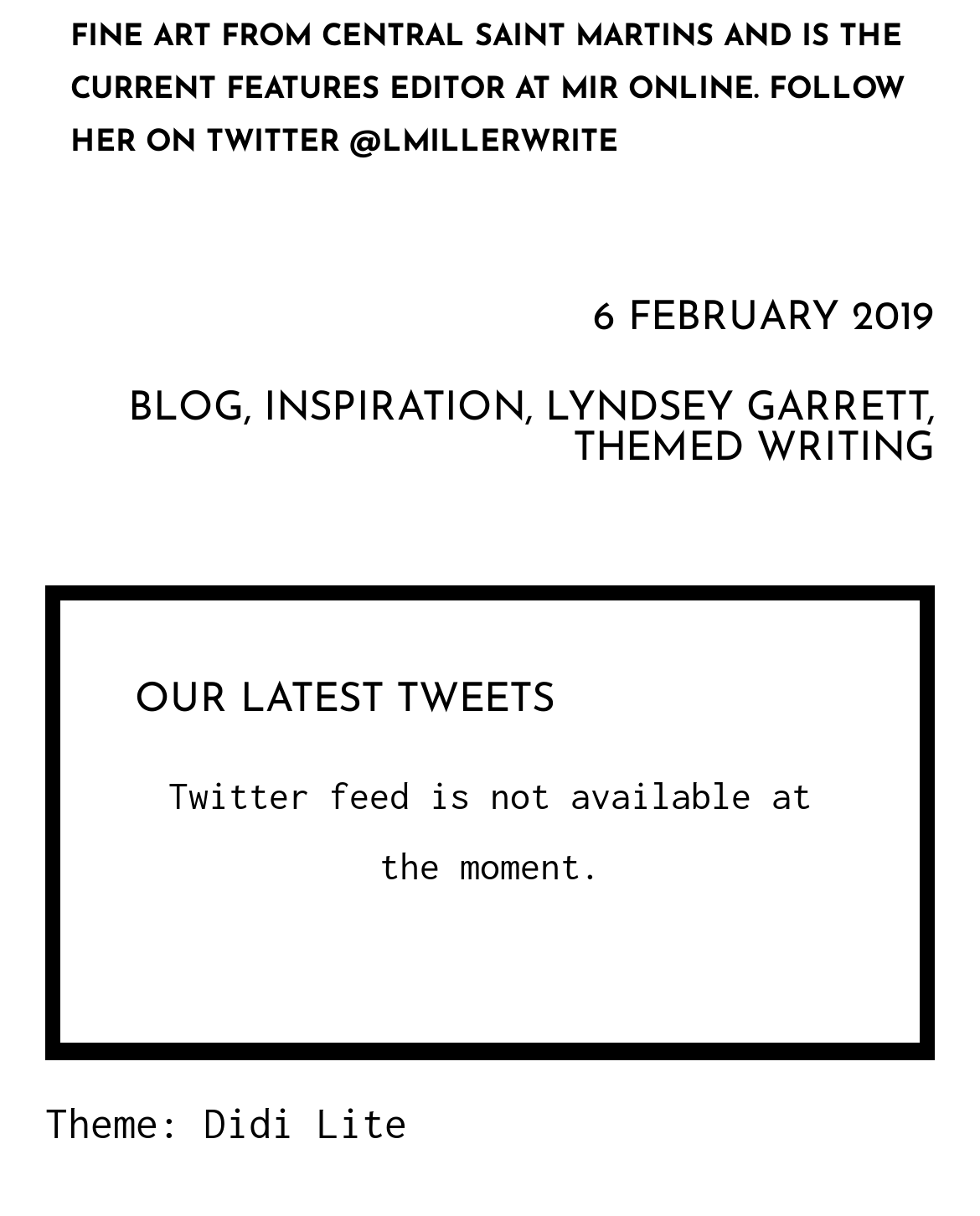Bounding box coordinates are specified in the format (top-left x, top-left y, bottom-right x, bottom-right y). All values are floating point numbers bounded between 0 and 1. Please provide the bounding box coordinate of the region this sentence describes: Themed Writing

[0.585, 0.352, 0.954, 0.385]